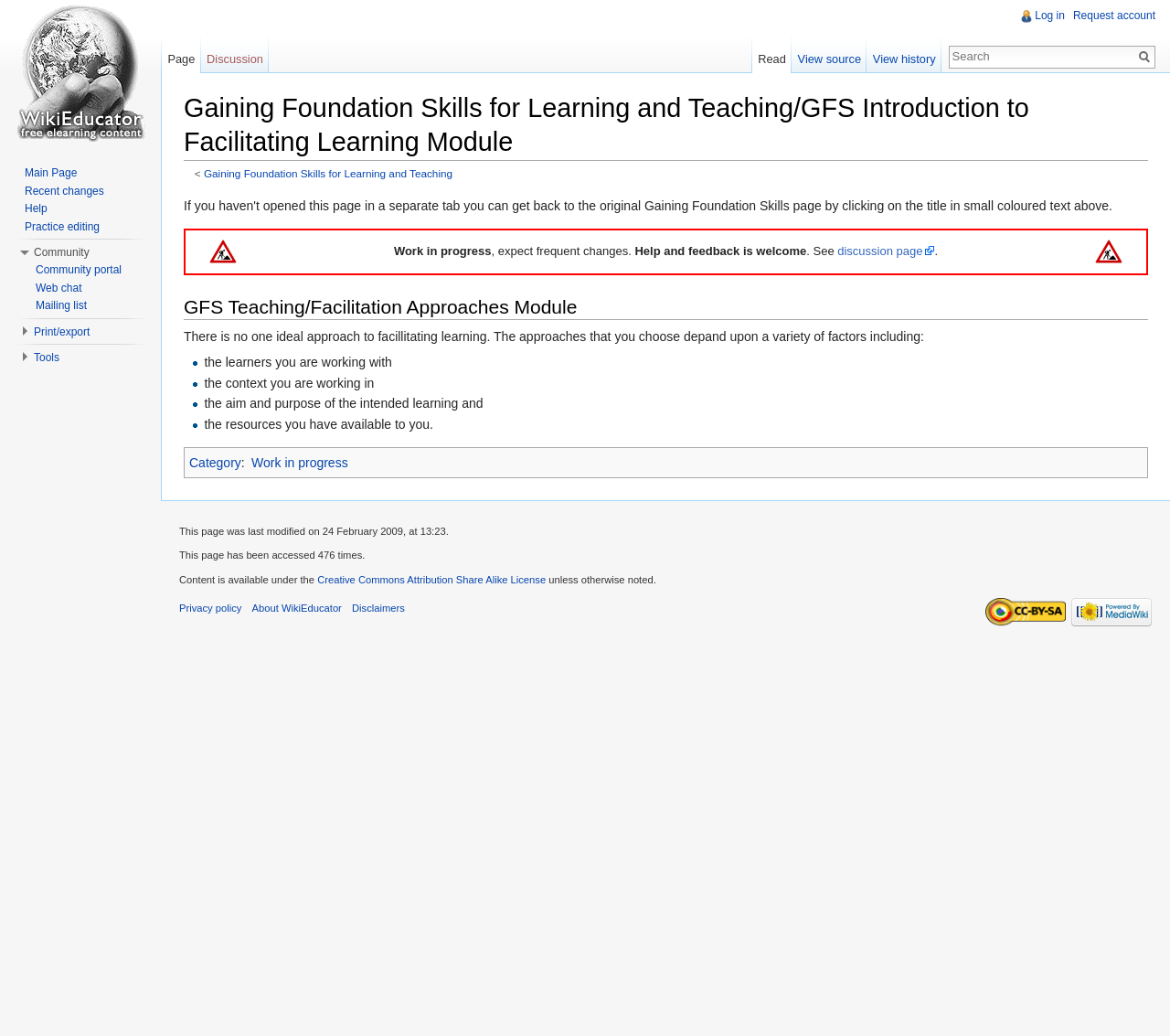Please identify the bounding box coordinates of the element I should click to complete this instruction: 'View the discussion page'. The coordinates should be given as four float numbers between 0 and 1, like this: [left, top, right, bottom].

[0.716, 0.236, 0.799, 0.249]